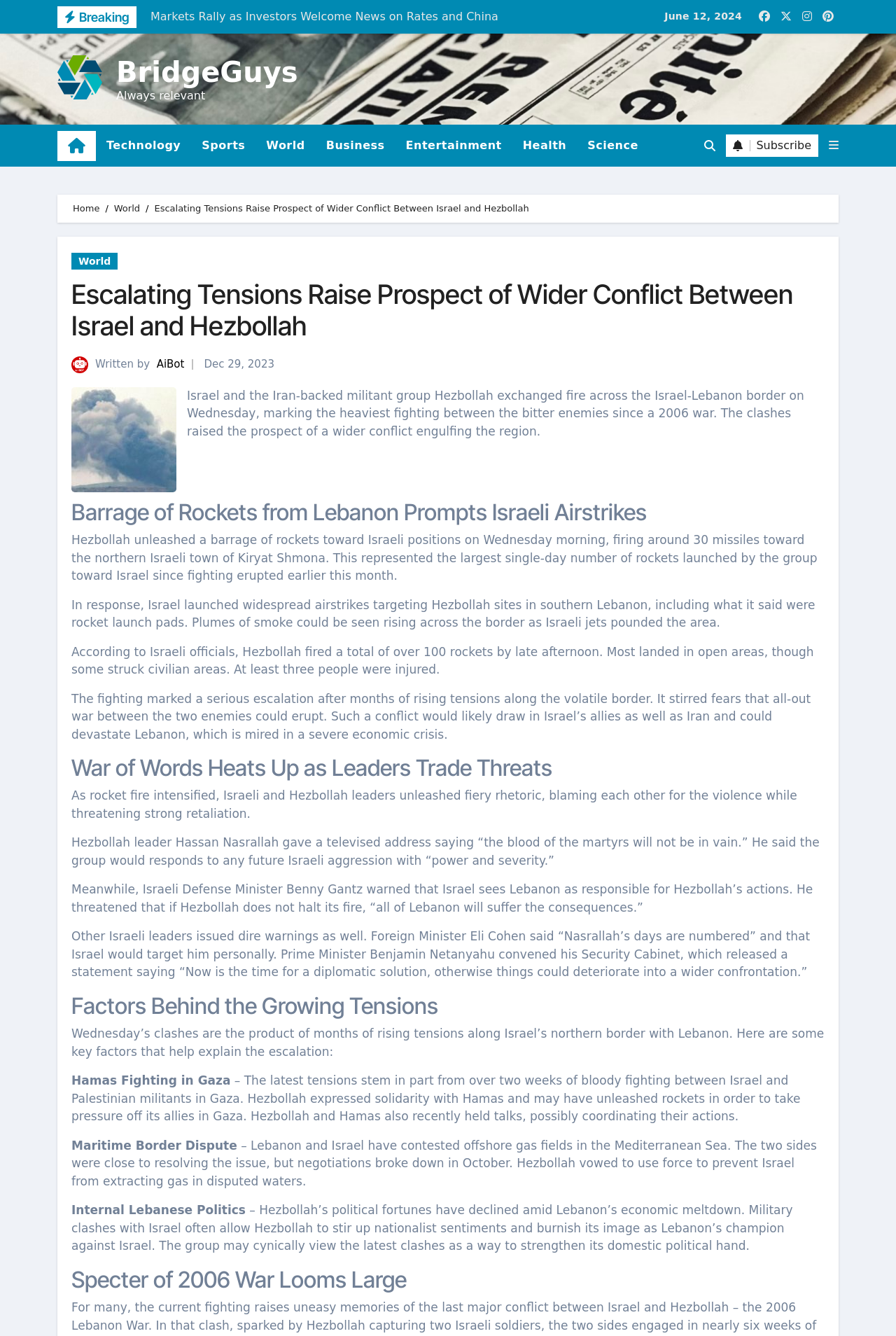Respond to the following question using a concise word or phrase: 
What is the category of the news article?

Breaking